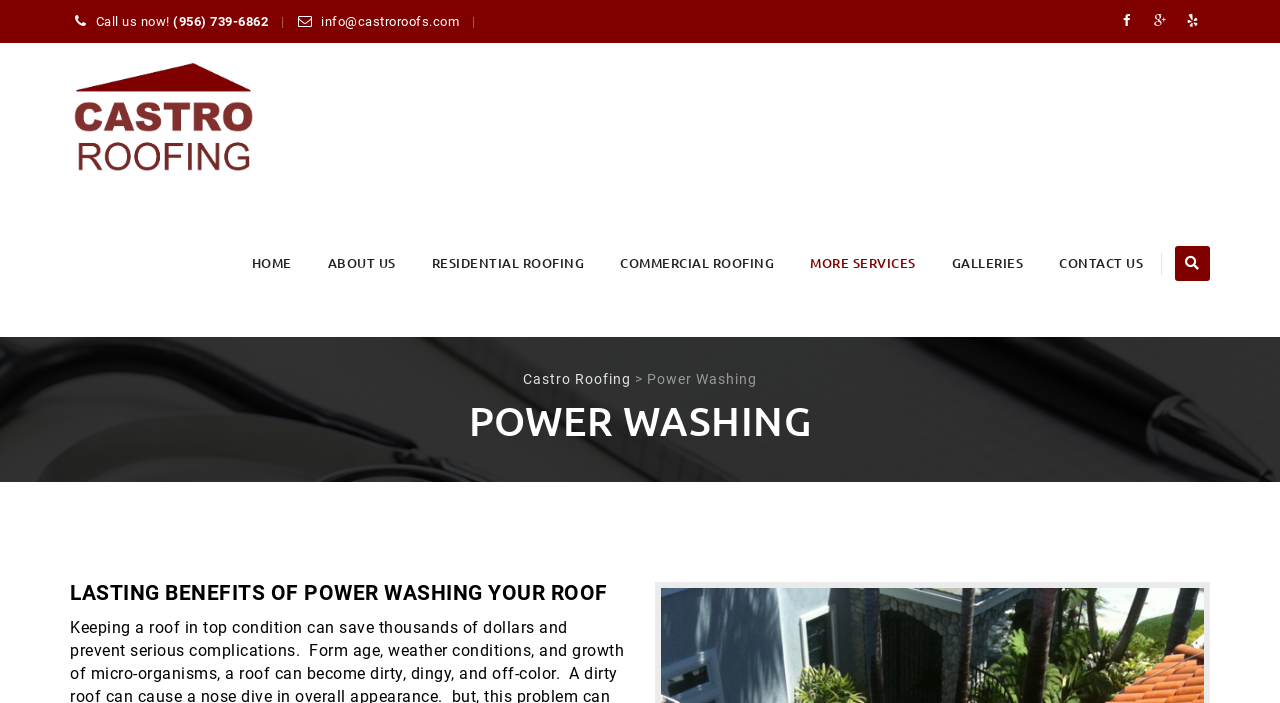Please find the bounding box coordinates for the clickable element needed to perform this instruction: "Contact Castro Roofing via email".

[0.251, 0.02, 0.359, 0.041]